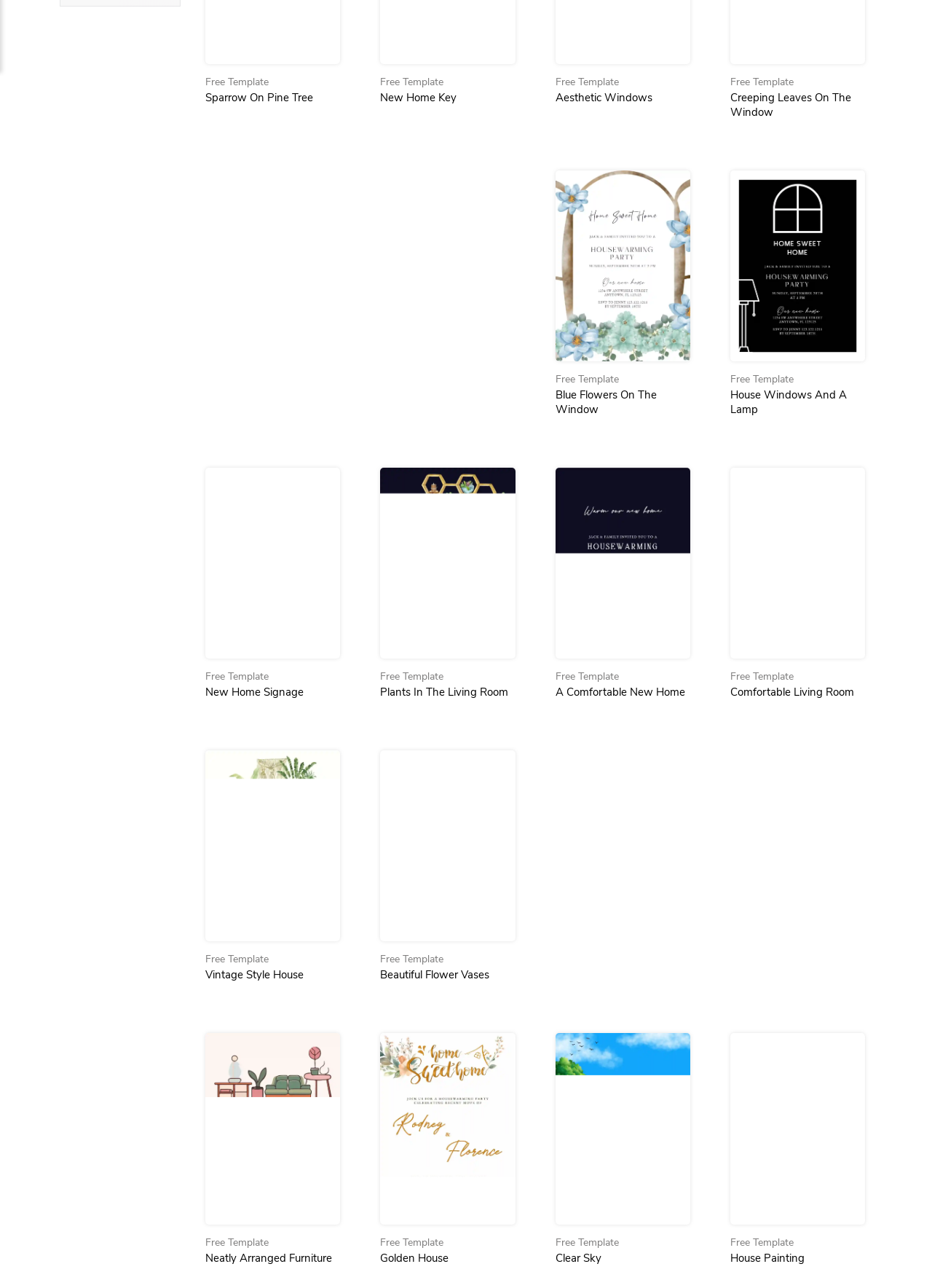How many templates are available on this webpage?
From the details in the image, answer the question comprehensively.

By counting the number of links on the webpage, it appears that there are 18 templates available, each with a 'Free Template' link and a corresponding image.